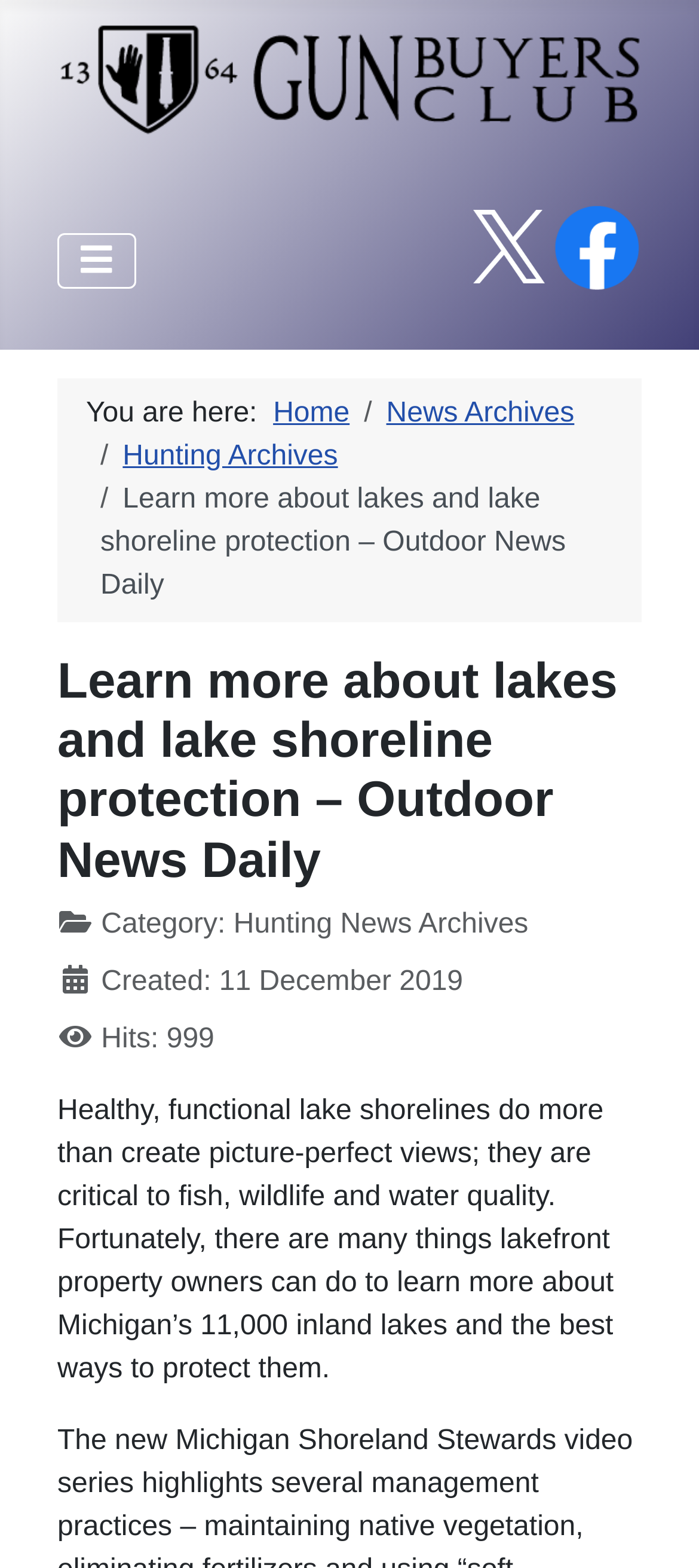What is the name of the club?
Based on the image, respond with a single word or phrase.

Gun Buyers Club